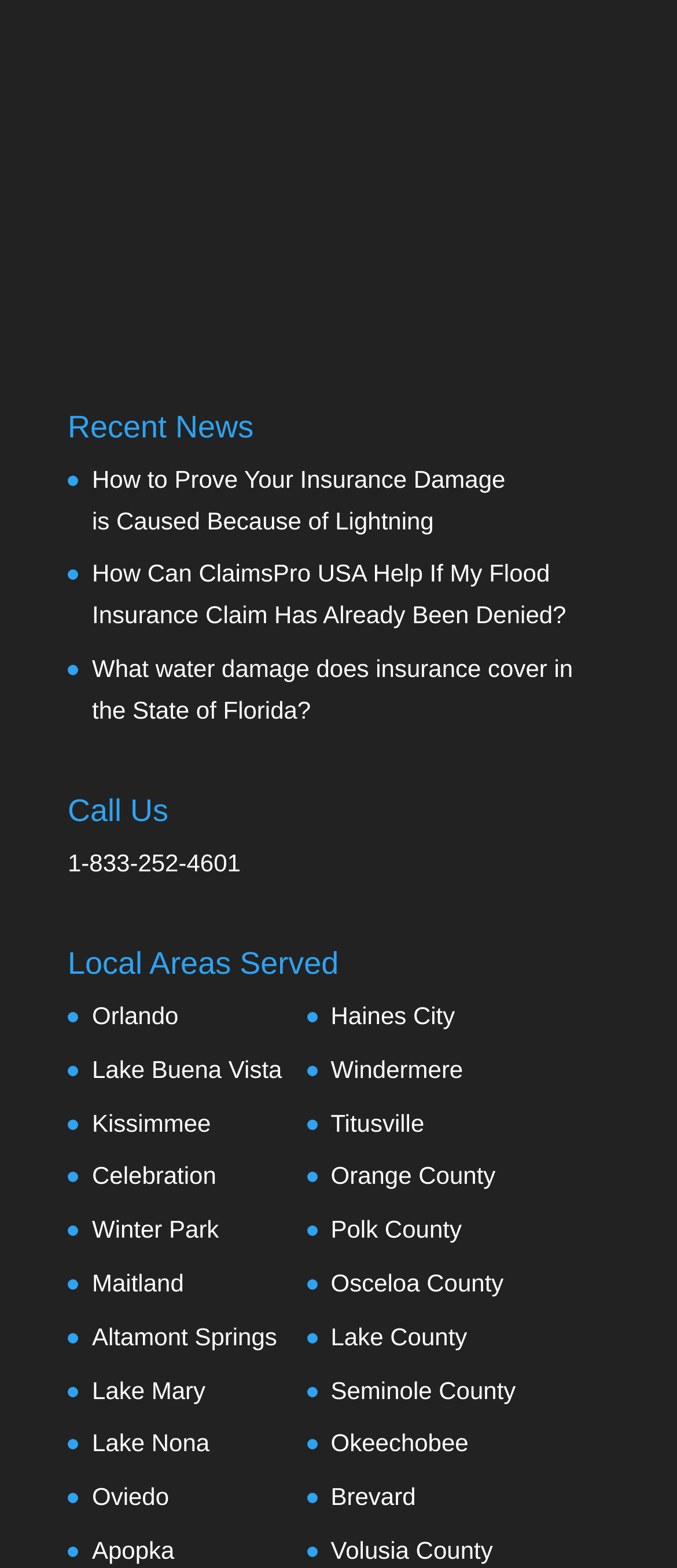What is the phone number to call the company?
Examine the image and provide an in-depth answer to the question.

The phone number '1-833-252-4601' is mentioned on the webpage as a link under the 'Call Us' heading.